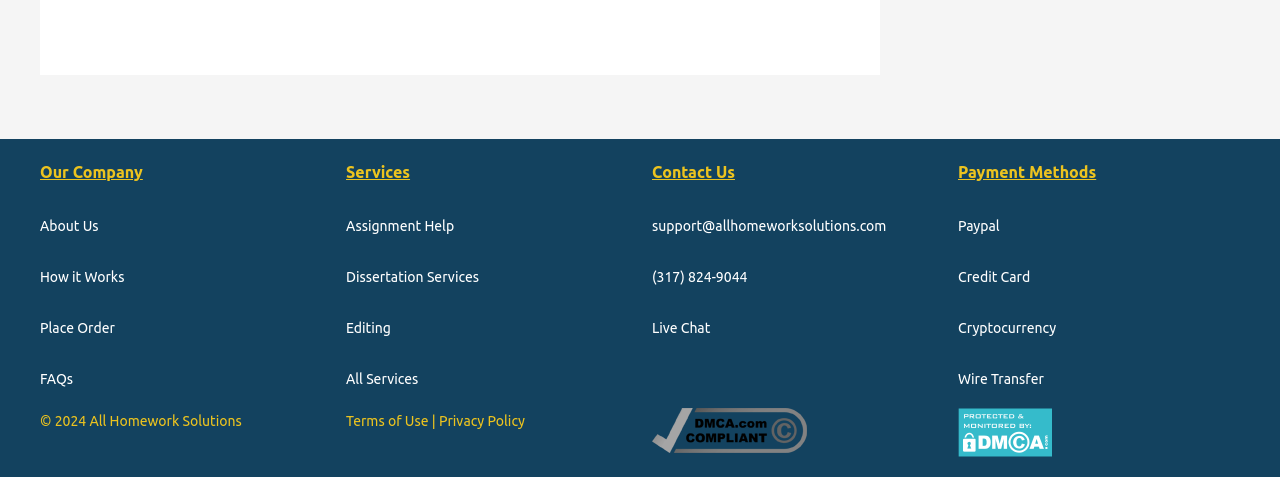Find and provide the bounding box coordinates for the UI element described with: "FAQs".

[0.031, 0.778, 0.057, 0.811]